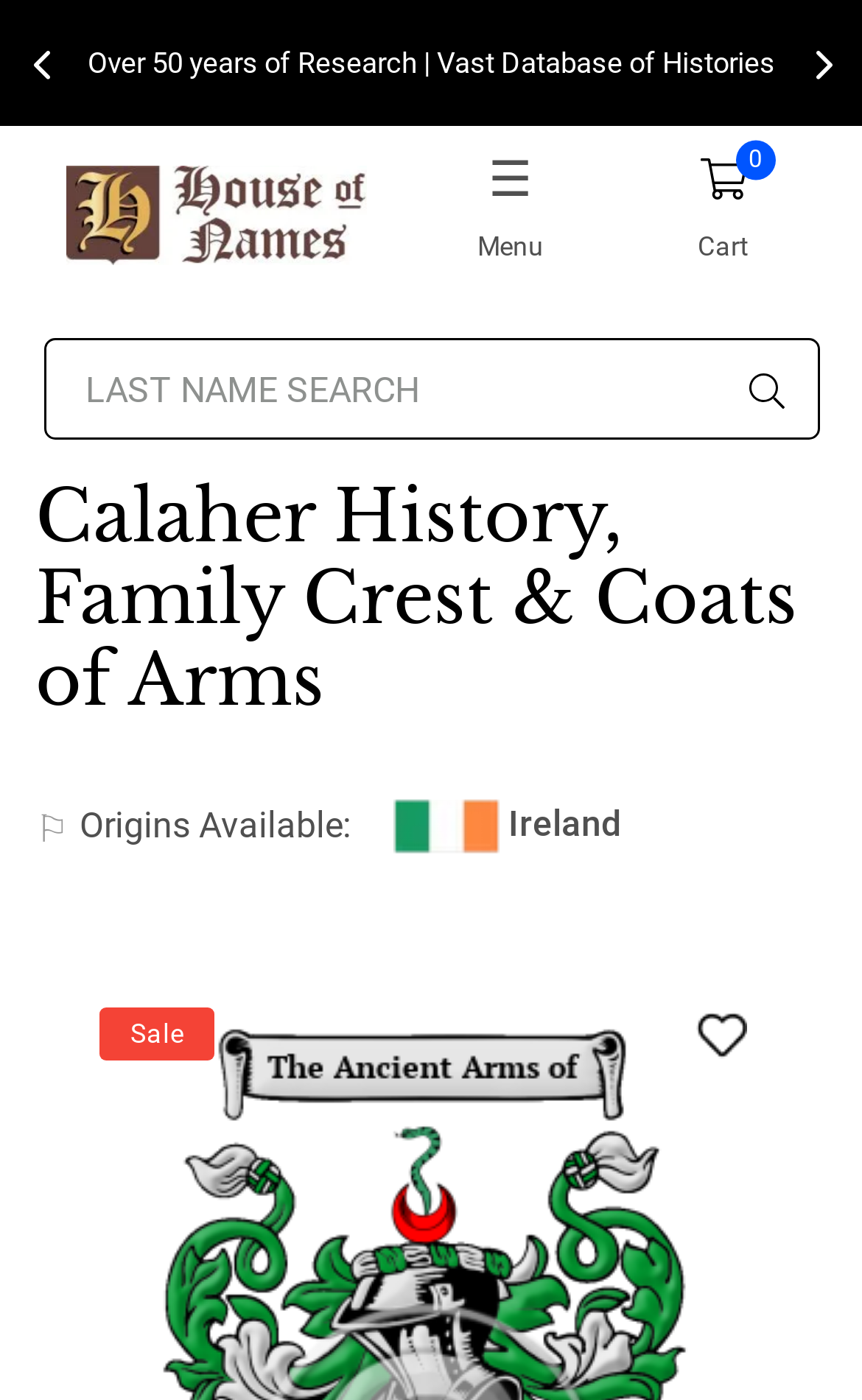What is the name of the website?
Please answer the question with as much detail as possible using the screenshot.

I determined the answer by looking at the link element with the text 'HouseofNames' and an image with the same name, which suggests that it is the name of the website.